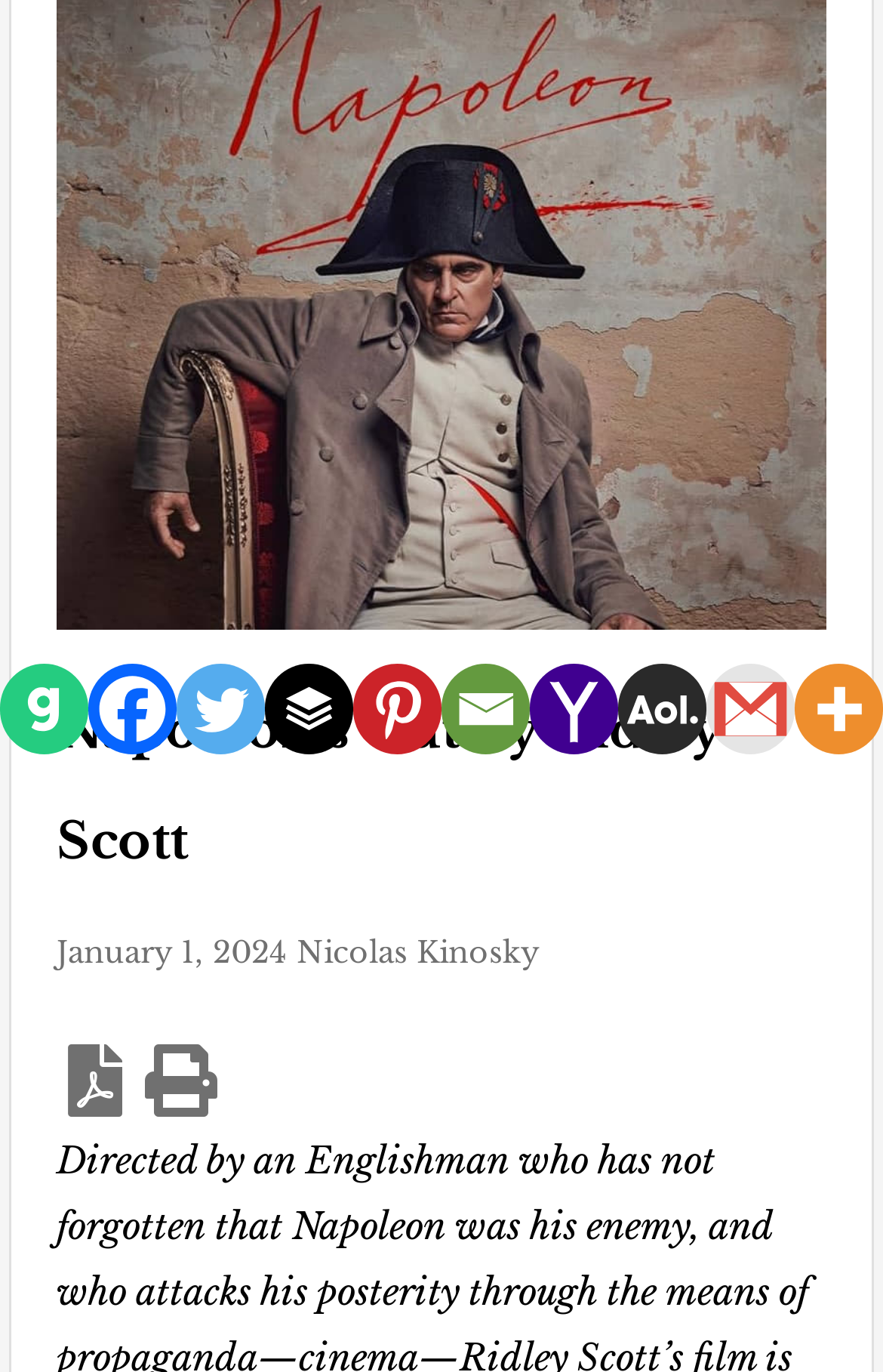Identify and provide the bounding box for the element described by: "aria-label="Email" title="Email"".

[0.5, 0.484, 0.6, 0.55]